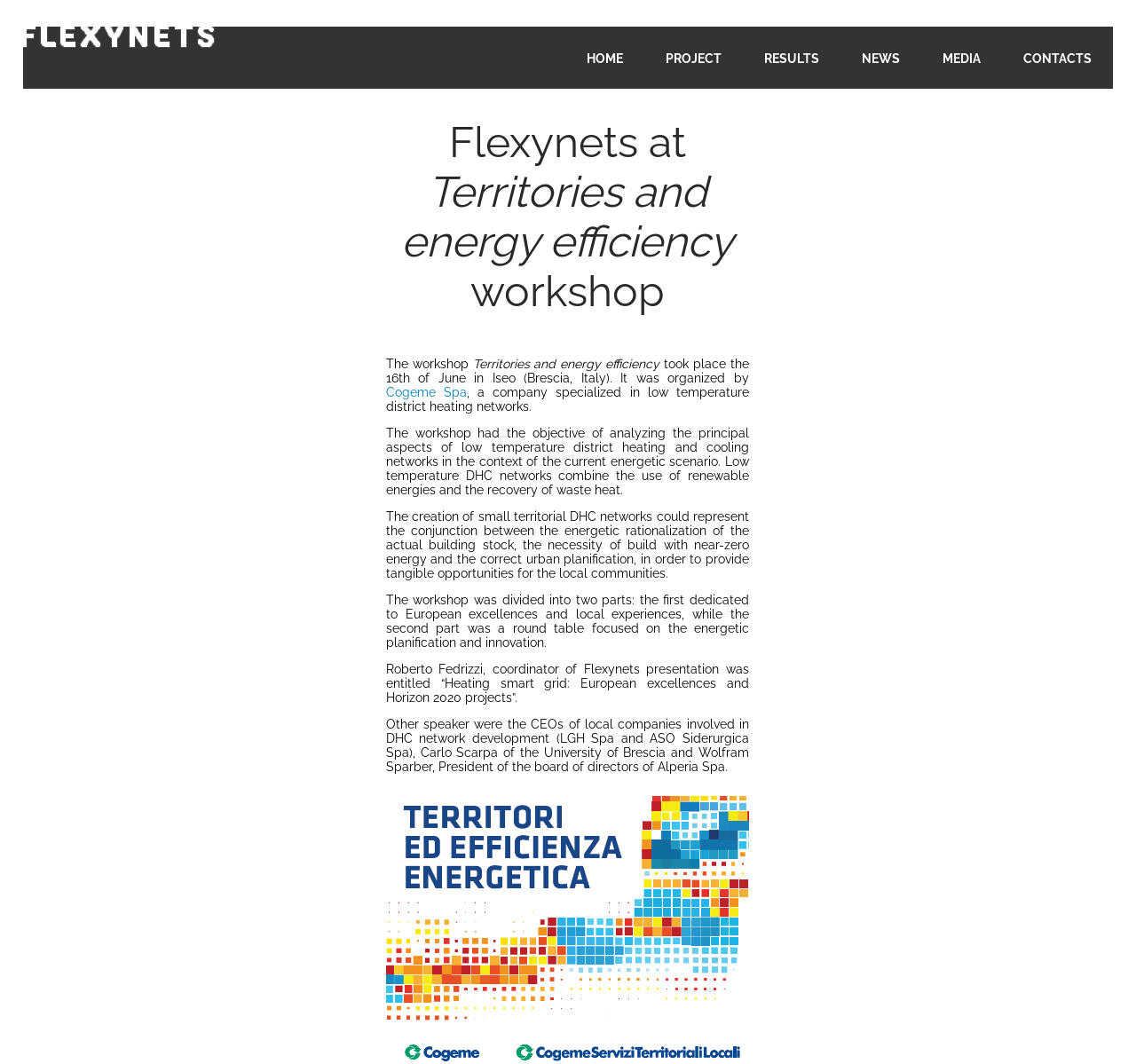What is the focus of the round table discussion?
Answer the question with a single word or phrase, referring to the image.

Energetic planification and innovation